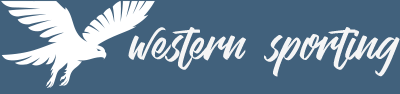What is the theme of the brand's identity?
Please respond to the question with a detailed and well-explained answer.

The caption states that the visual element aligns with the theme of falconry and outdoor sporting pursuits, reflecting the brand's identity as it promotes products and resources associated with these activities.